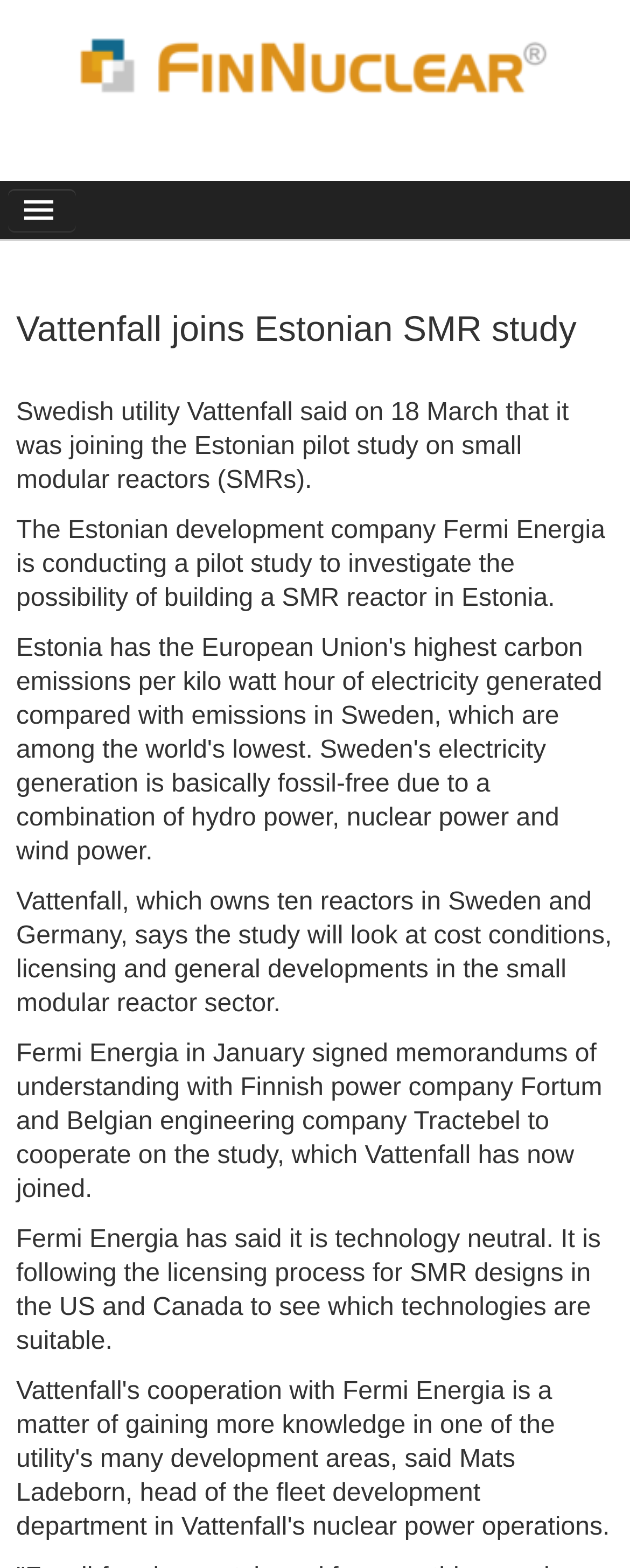Extract the bounding box coordinates of the UI element described by: "Email". The coordinates should include four float numbers ranging from 0 to 1, e.g., [left, top, right, bottom].

None